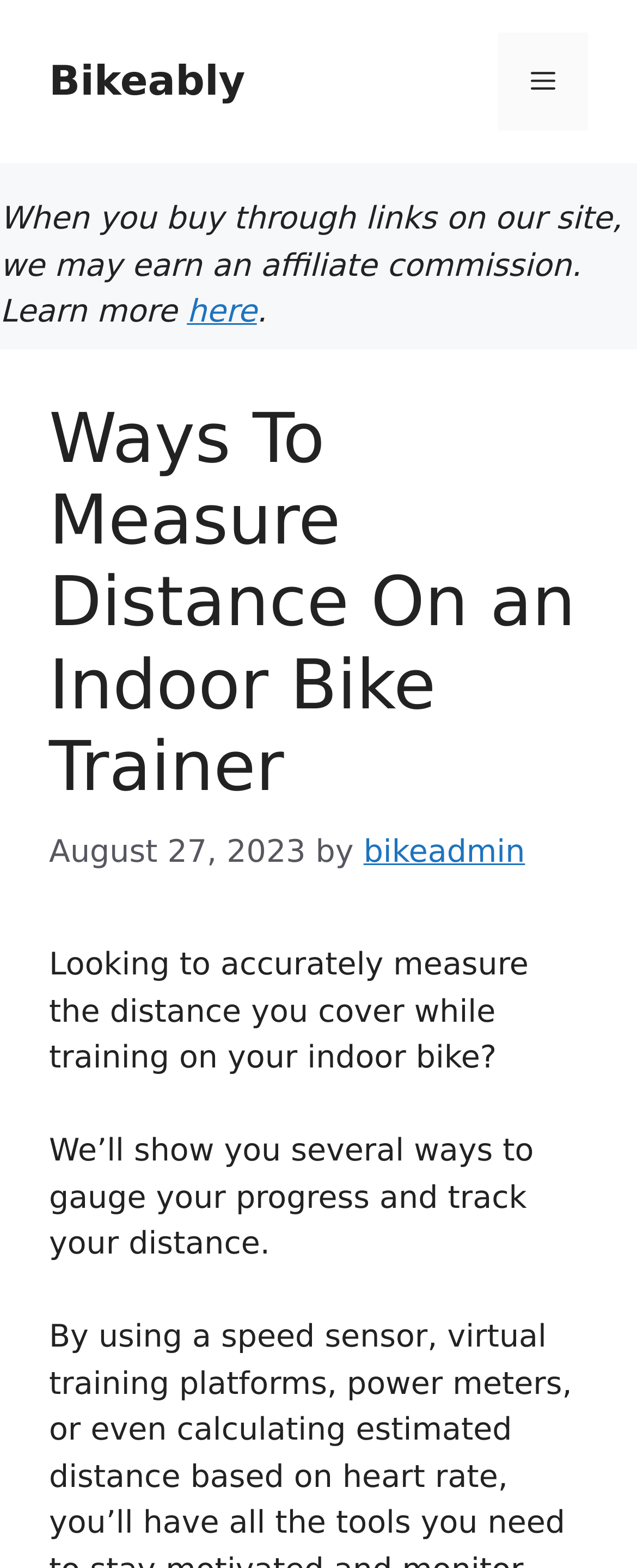Please answer the following question using a single word or phrase: 
What is the purpose of the article?

To show ways to measure distance on an indoor bike